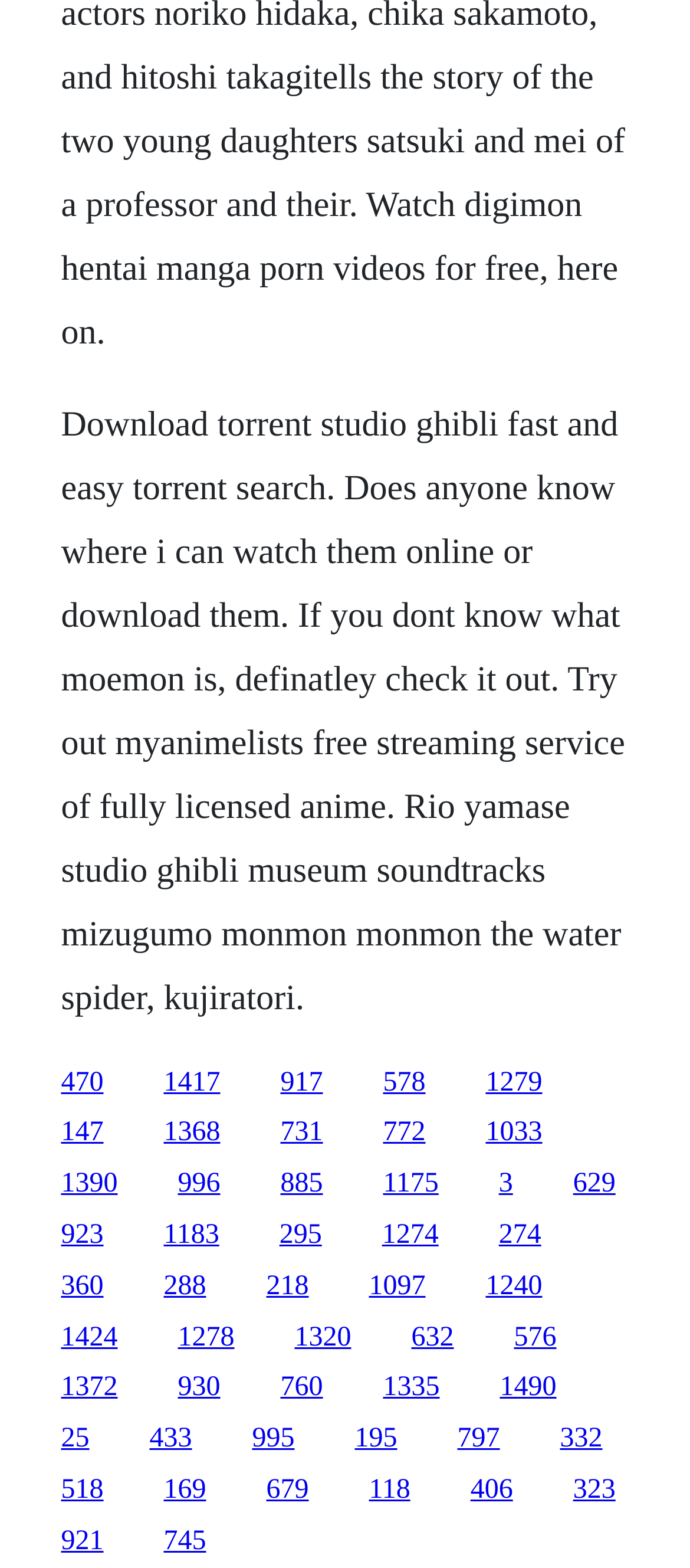Pinpoint the bounding box coordinates of the clickable element to carry out the following instruction: "Visit the Studio Ghibli museum soundtracks page."

[0.704, 0.68, 0.786, 0.7]